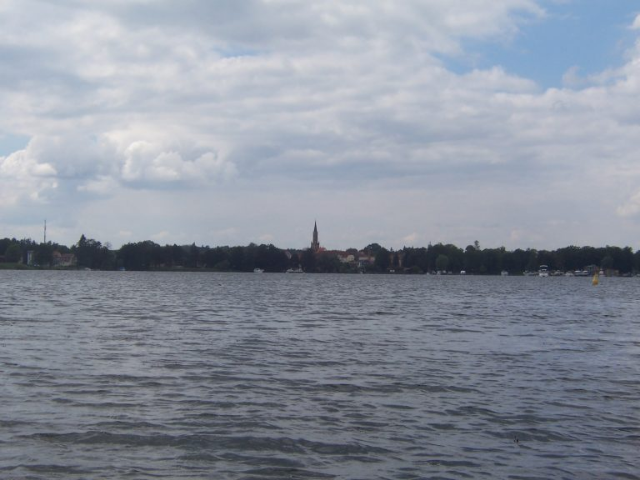Generate a complete and detailed caption for the image.

In this serene view, we catch sight of a tranquil body of water reflecting the soft, overcast sky. In the distance, a quaint town is nestled along the shoreline, characterized by a mixture of greenery and charming buildings. A prominent church spire rises elegantly above the town, its silhouette contrasting against the sky. The scene captures a moment of calmness, with gentle ripples on the water hinting at a light breeze. The overall atmosphere suggests a peaceful day, ideal for a leisurely stroll or a reflective moment by the waterfront.